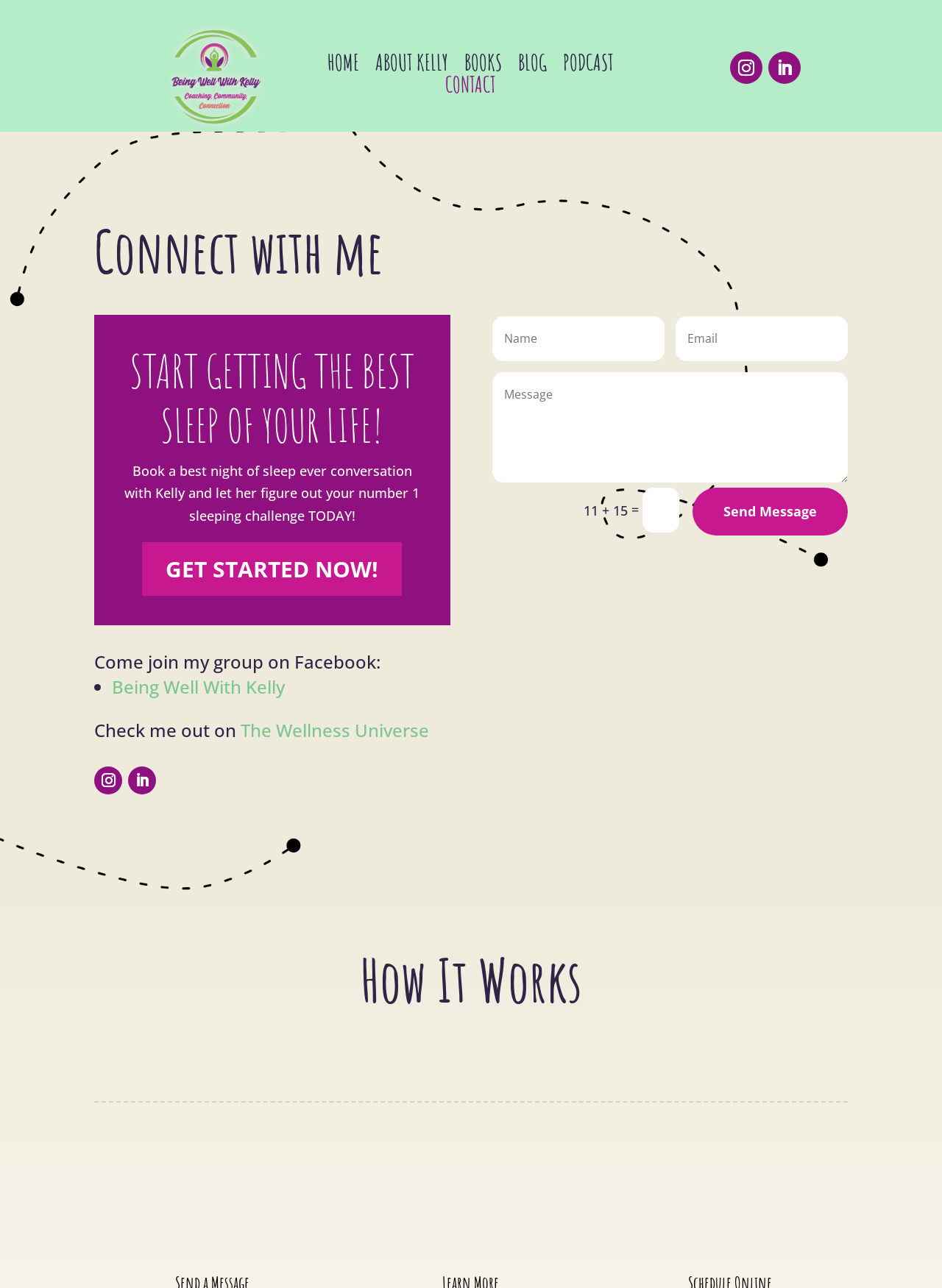Determine the bounding box coordinates for the UI element matching this description: "Follow".

[0.1, 0.595, 0.13, 0.617]